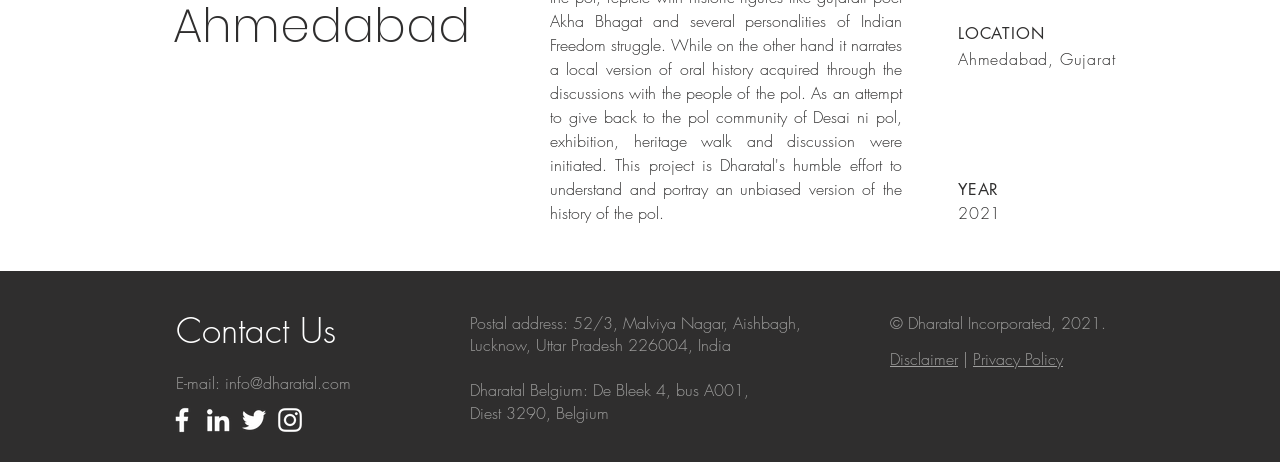Determine the bounding box of the UI component based on this description: "Privacy Policy". The bounding box coordinates should be four float values between 0 and 1, i.e., [left, top, right, bottom].

[0.76, 0.753, 0.83, 0.801]